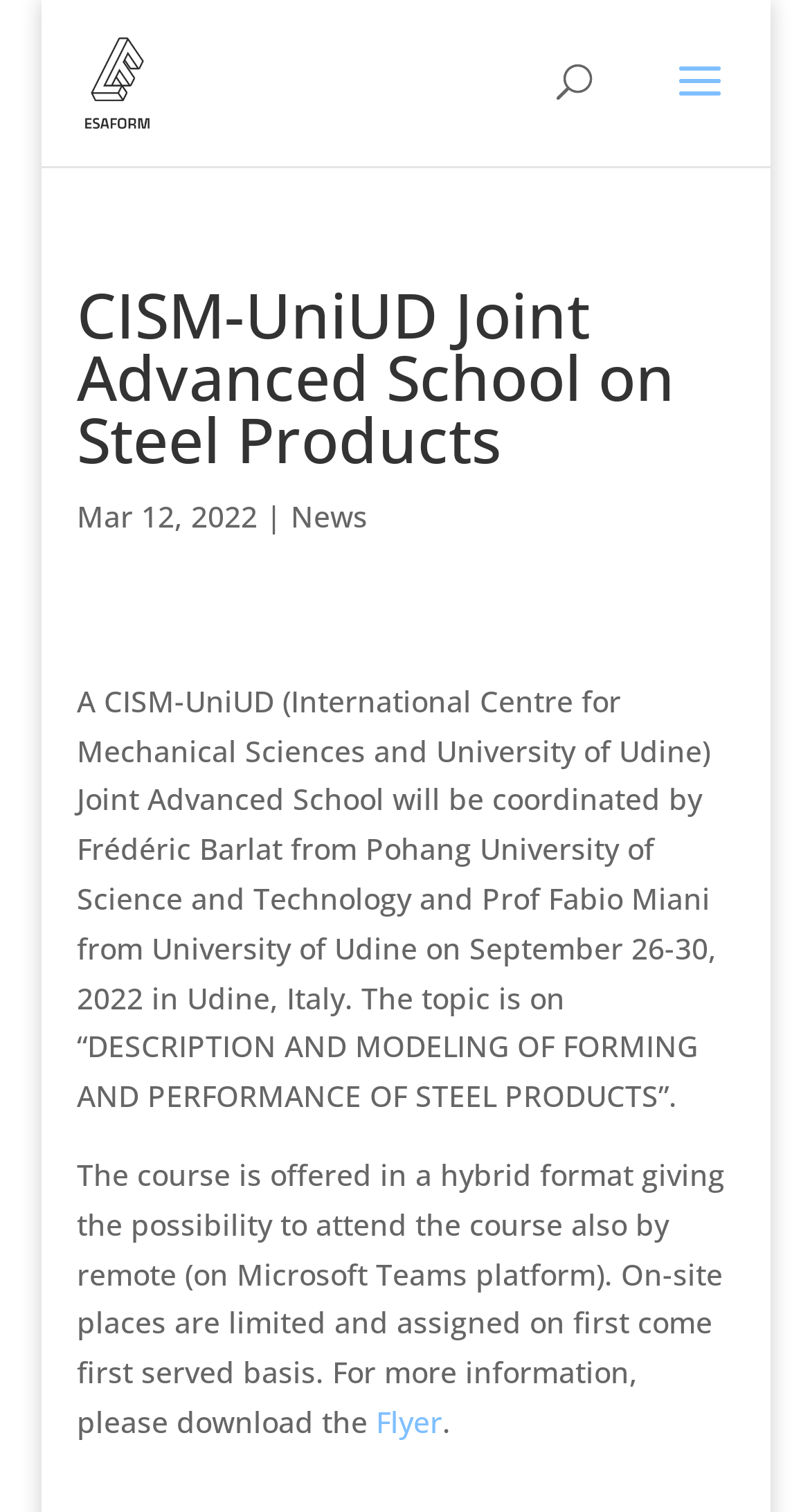From the image, can you give a detailed response to the question below:
How can one attend the course?

The course is offered in a hybrid format, giving the possibility to attend the course either on-site or remotely through the Microsoft Teams platform, as mentioned in the static text element on the webpage.